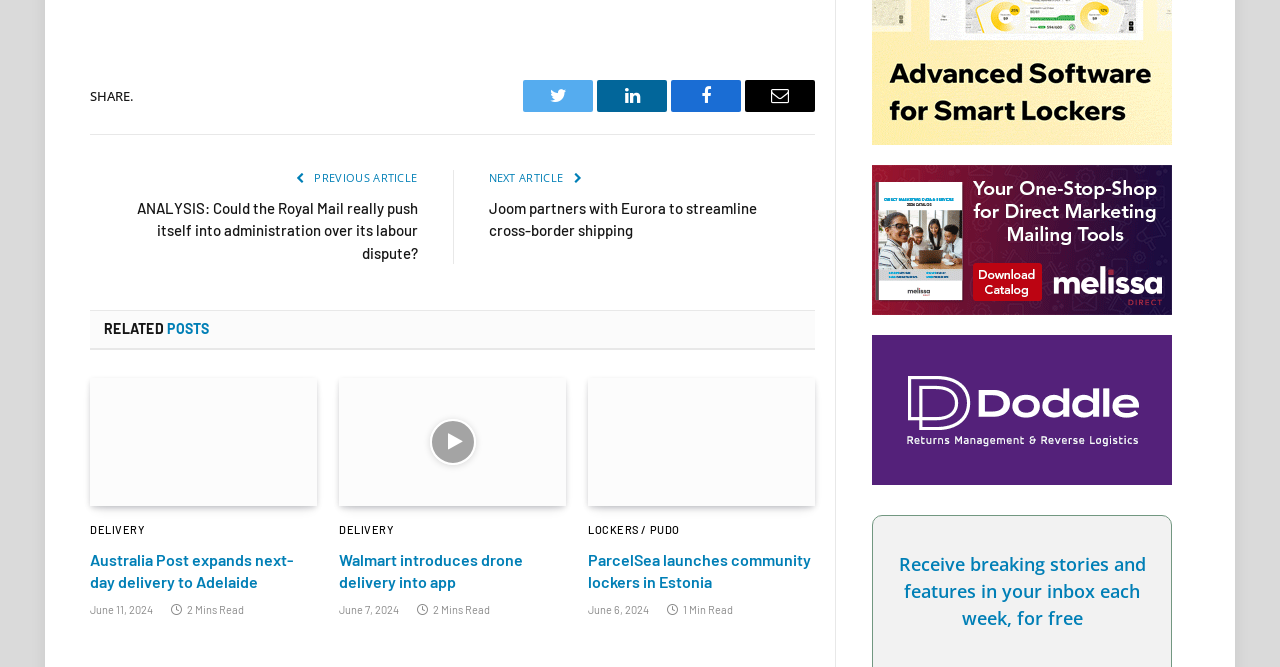Using the webpage screenshot, locate the HTML element that fits the following description and provide its bounding box: "Delivery".

[0.265, 0.783, 0.307, 0.807]